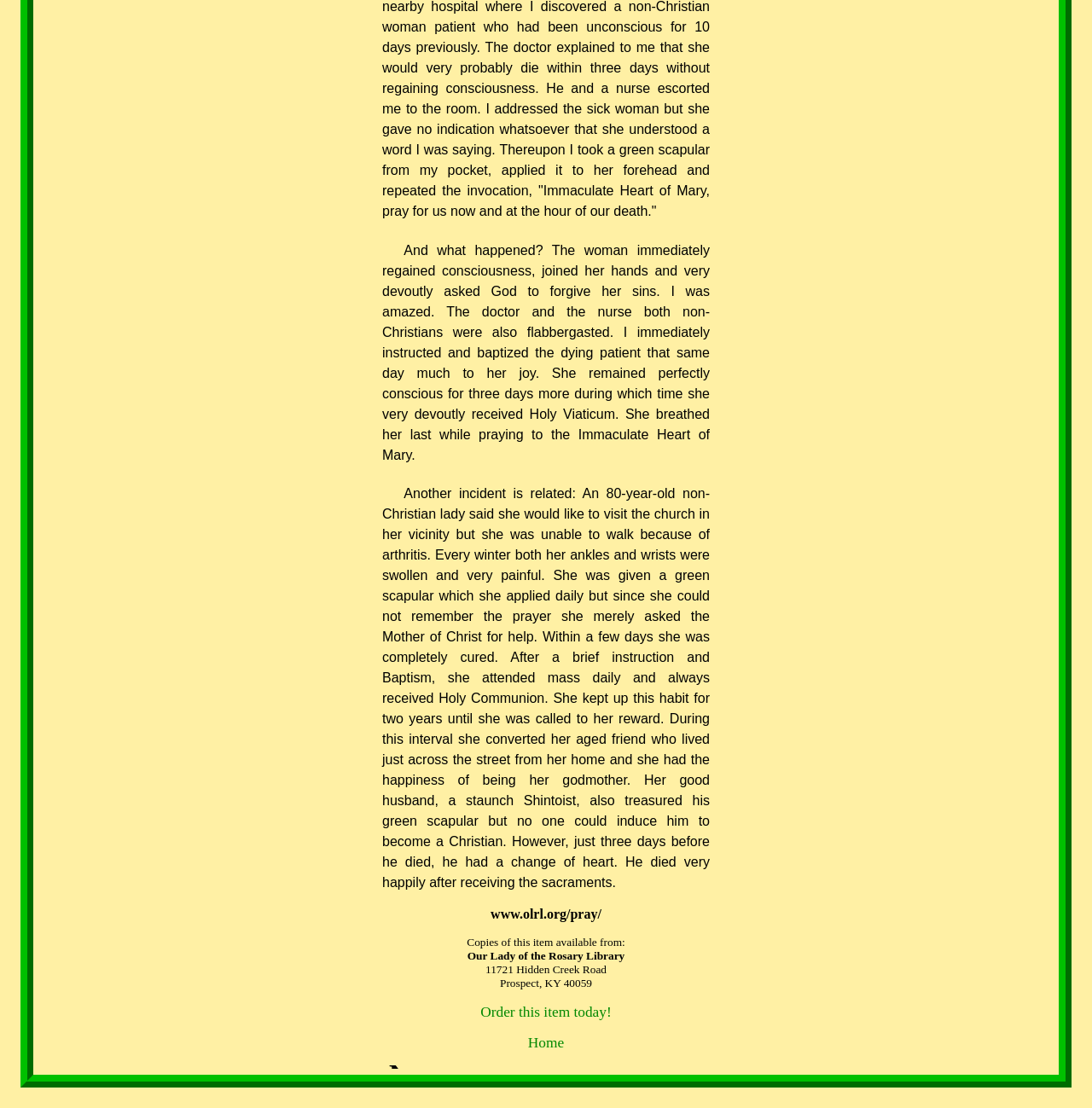Locate the UI element described by Home and provide its bounding box coordinates. Use the format (top-left x, top-left y, bottom-right x, bottom-right y) with all values as floating point numbers between 0 and 1.

[0.483, 0.934, 0.517, 0.948]